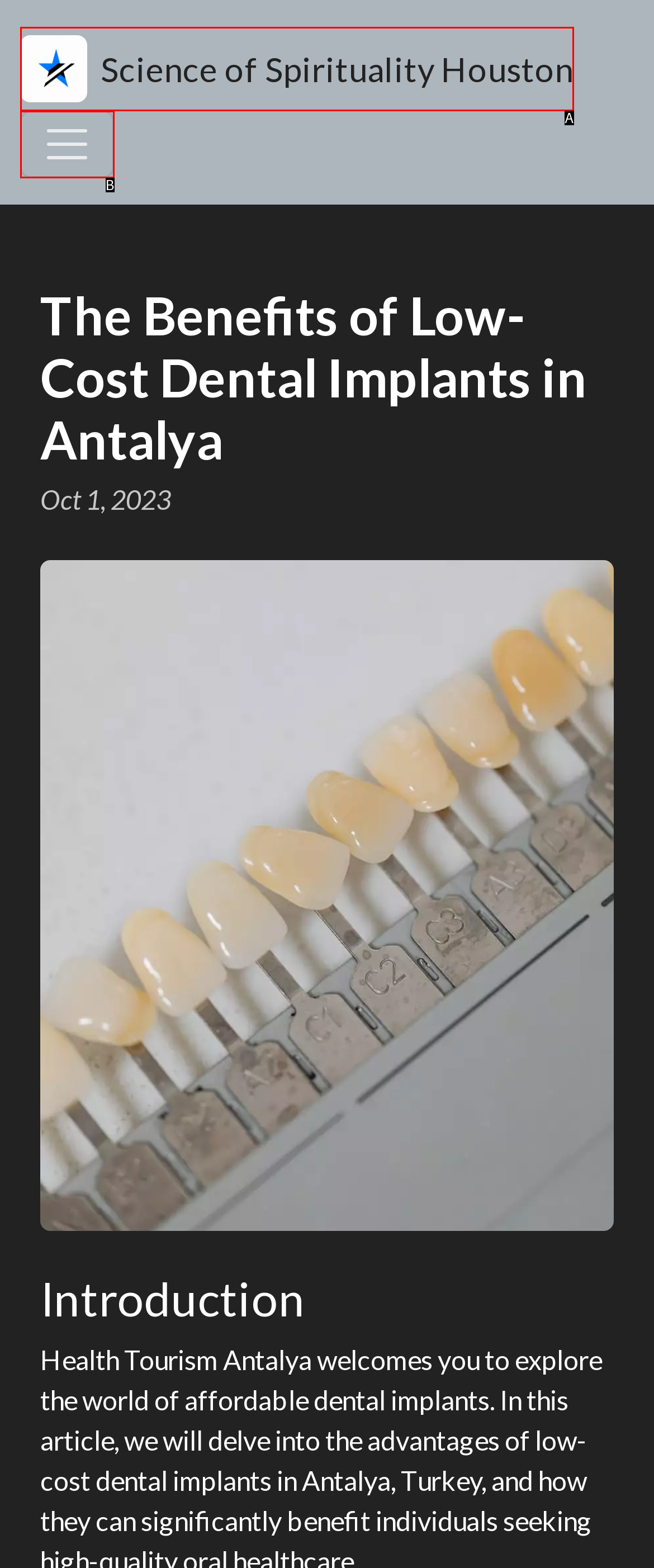Find the option that fits the given description: aria-label="Toggle navigation"
Answer with the letter representing the correct choice directly.

B